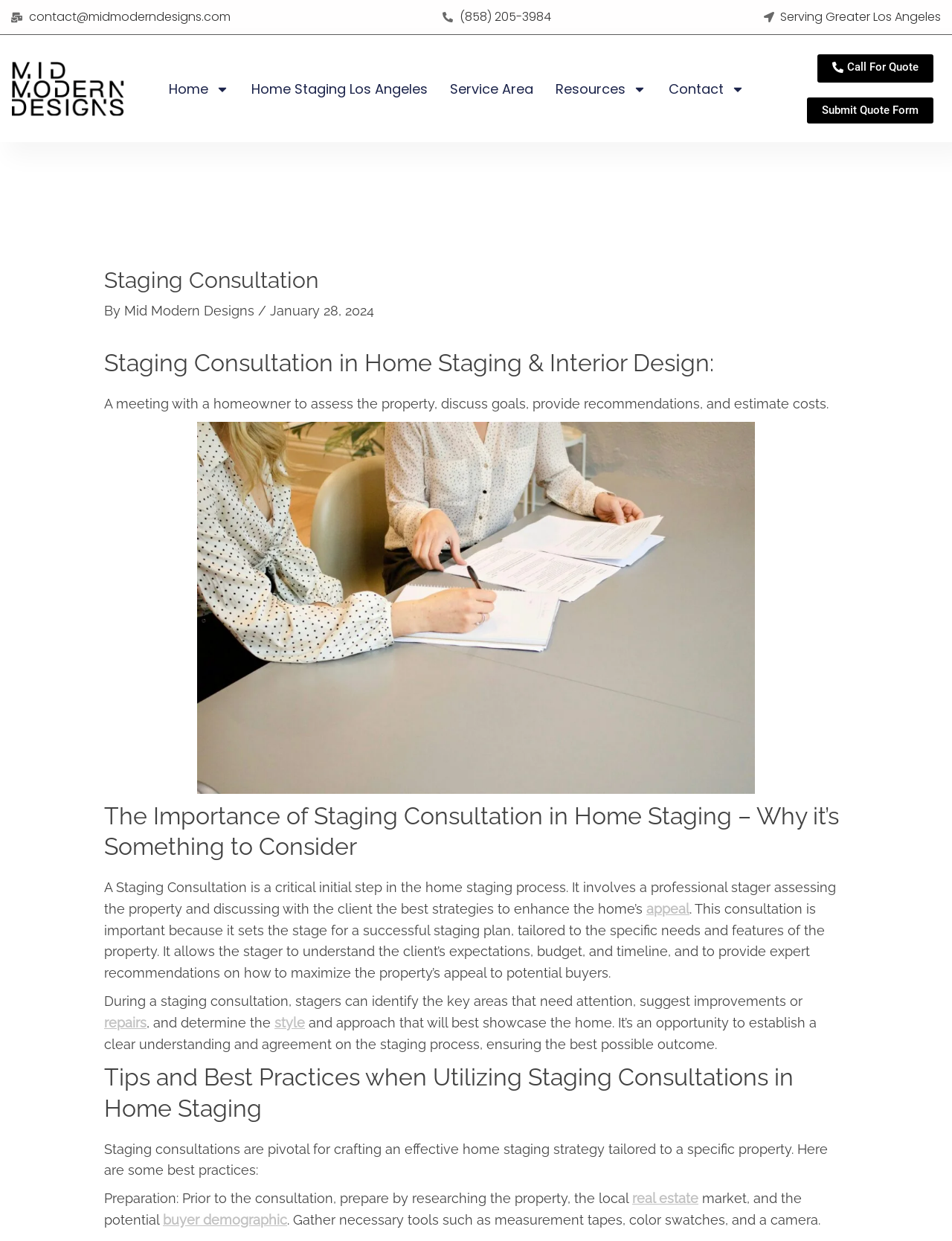What is the outcome of a successful staging consultation?
Using the visual information from the image, give a one-word or short-phrase answer.

Best possible outcome